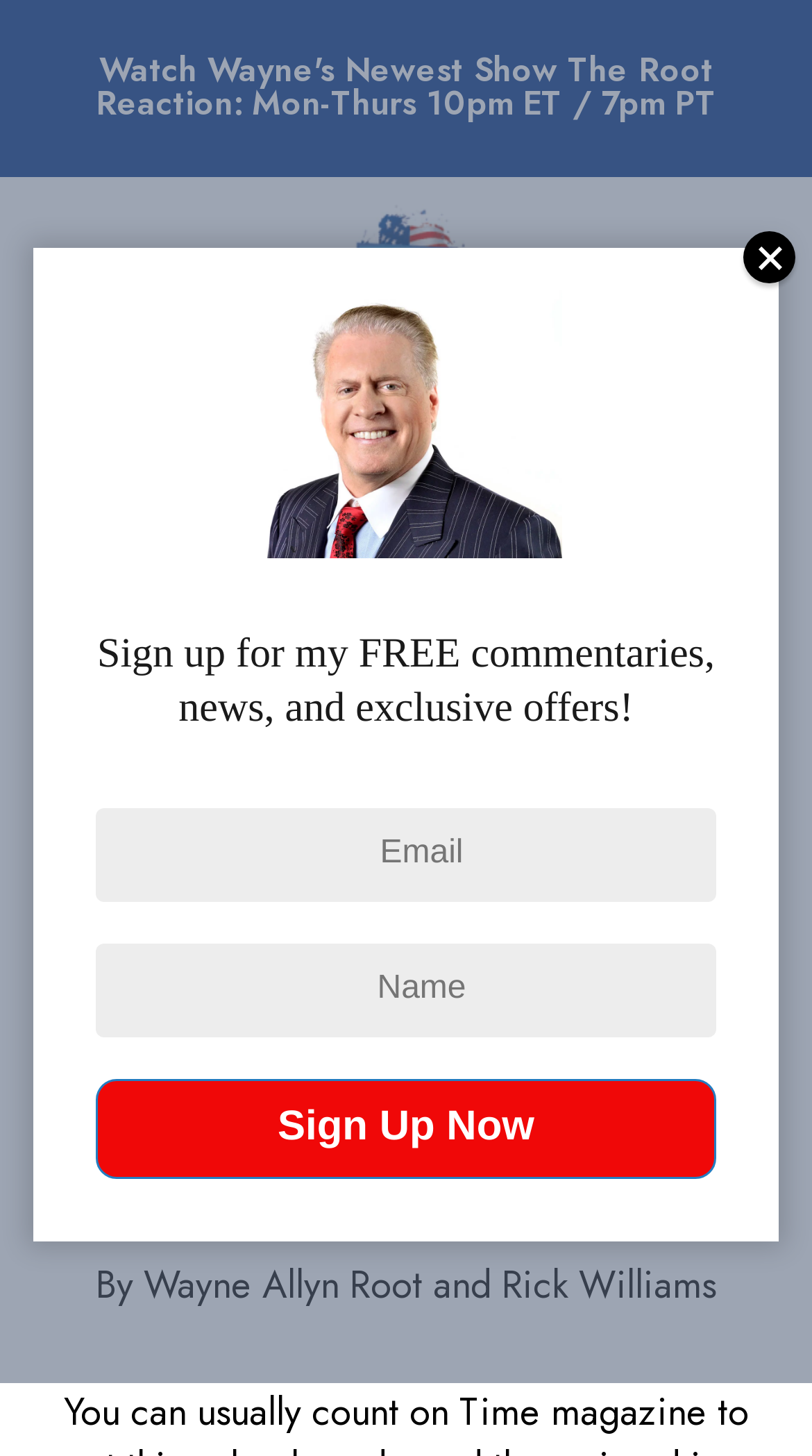Answer the question using only a single word or phrase: 
What is the name of the author?

Wayne Allyn Root and Rick Williams